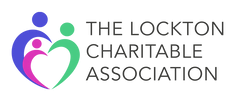Offer a detailed explanation of the image and its components.

The image features the logo of the Lockton Charitable Association, which prominently displays colorful, stylized figures represented in a heart shape. The logo's vibrant colors include shades of blue, pink, and green, symbolizing community, care, and support. Accompanying this graphic is the text "THE LOCKTON CHARITABLE ASSOCIATION," indicating the organization's commitment to charitable activities and community engagement. This logo serves as a visual representation of the association's mission to foster goodwill and philanthropic efforts within the community.